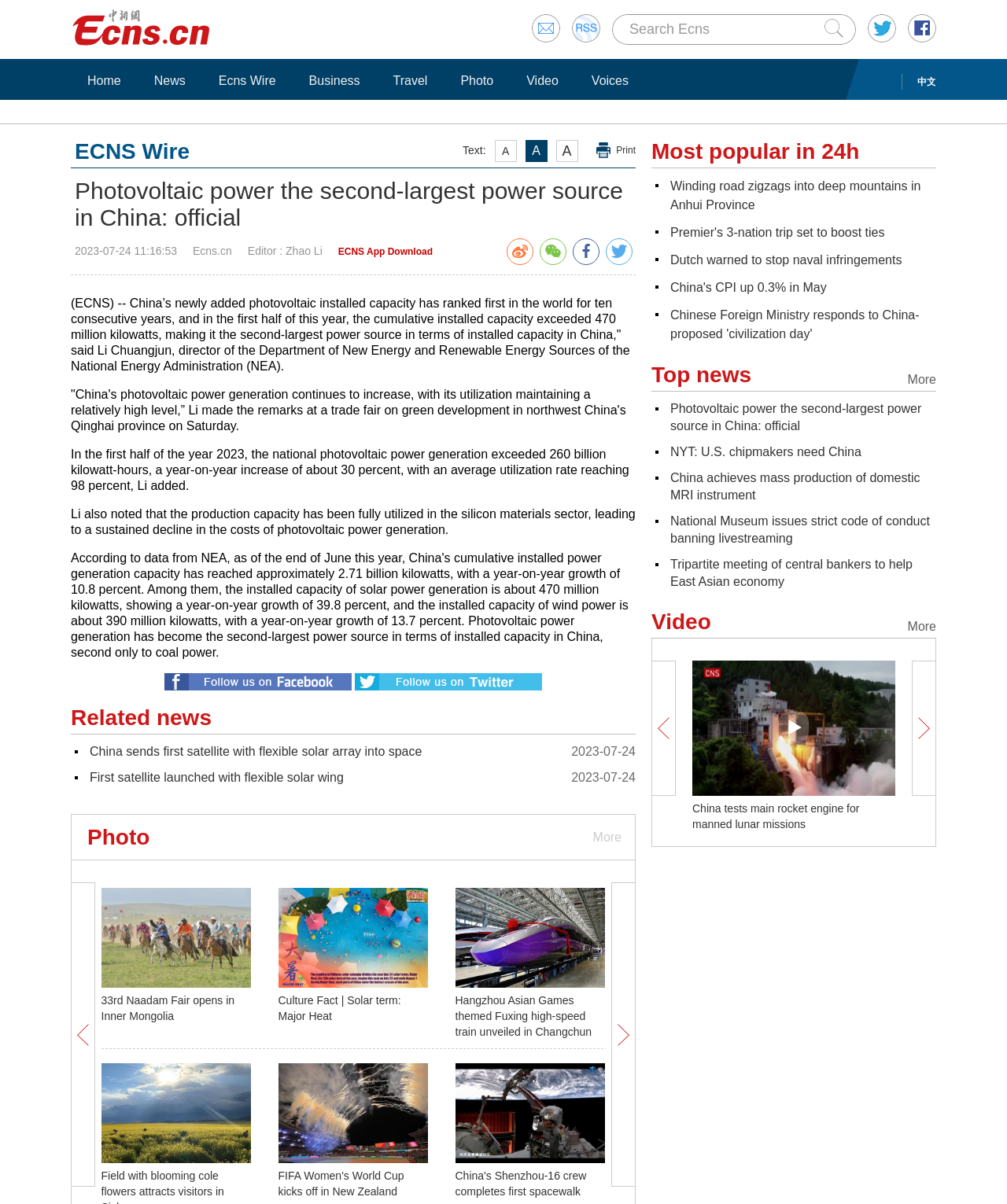Using the information from the screenshot, answer the following question thoroughly:
What is the date of the news article?

The date of the news article is mentioned in the text as '2023-07-24 11:16:53', which is the publication date of the article.